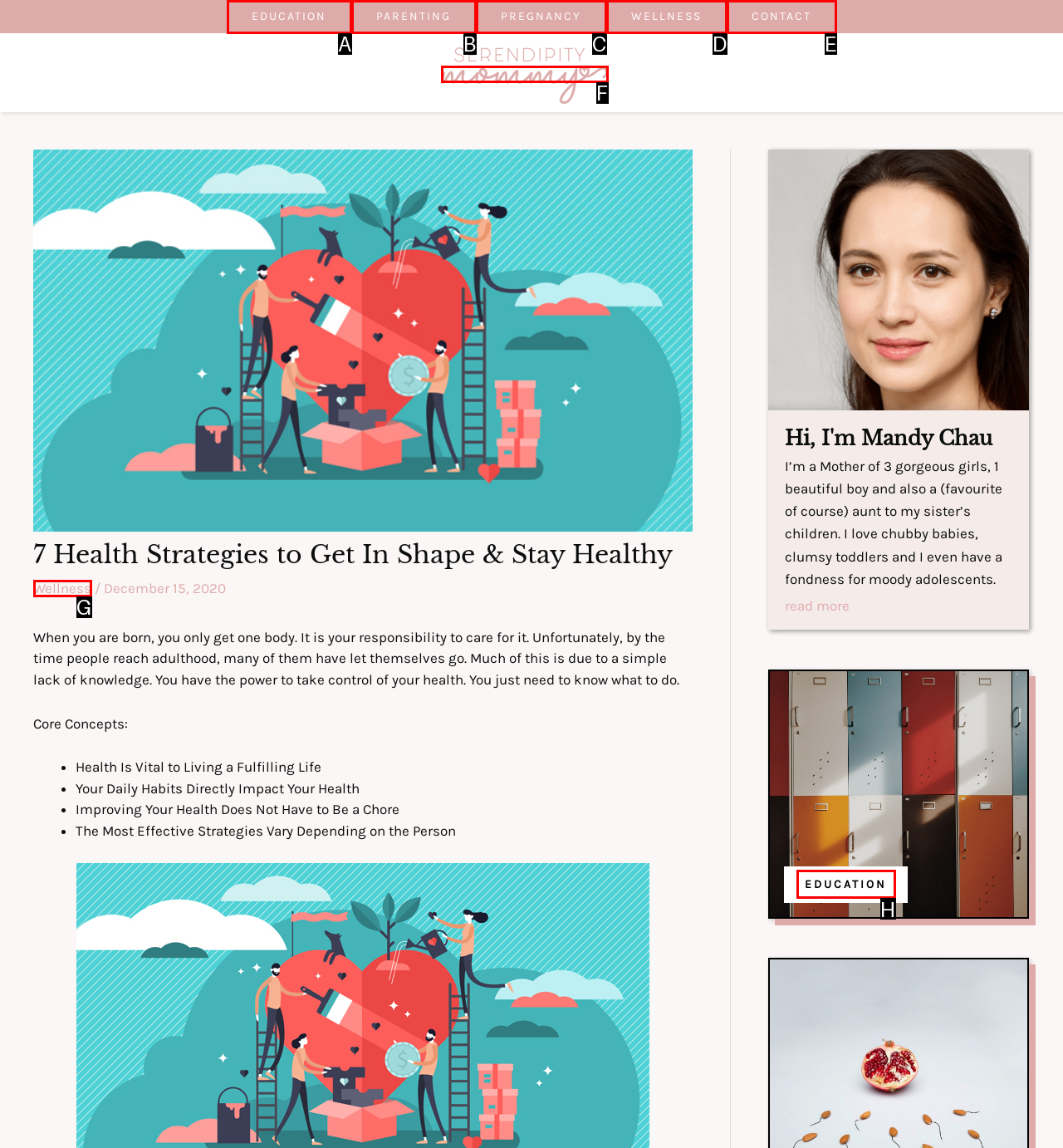Identify the correct lettered option to click in order to perform this task: Click on the 'CONTACT' link. Respond with the letter.

E